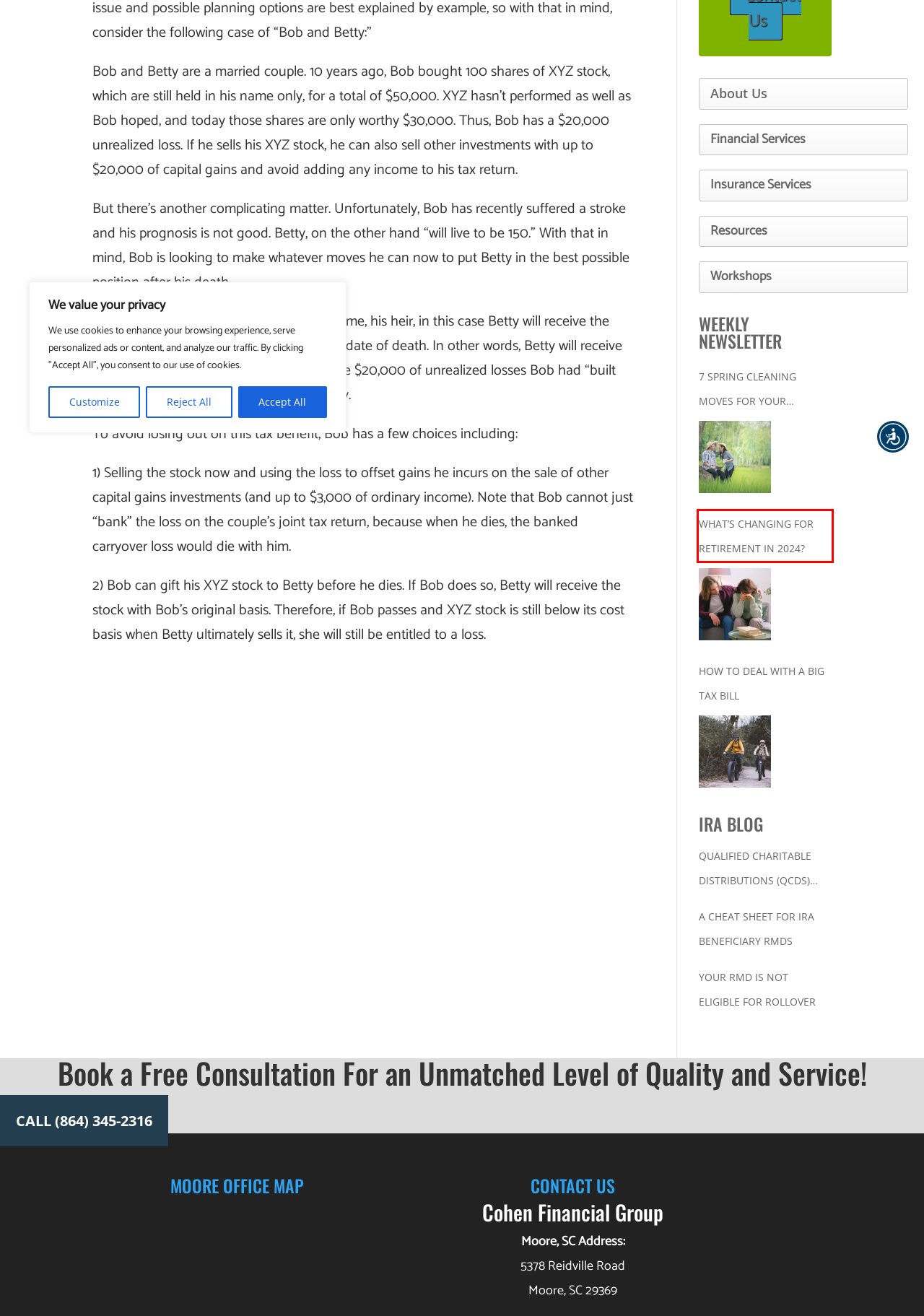With the provided screenshot showing a webpage and a red bounding box, determine which webpage description best fits the new page that appears after clicking the element inside the red box. Here are the options:
A. What’s Changing for Retirement in 2024? | Cohen Financial Group
B. How to Deal With a Big Tax Bill | Cohen Financial Group
C. About Us | Cohen Financial Group
D. A CHEAT SHEET FOR IRA BENEFICIARY RMDS | Cohen Financial Group
E. 7 Spring Cleaning Moves for Your Finances | Cohen Financial Group
F. IRA BLOG | Cohen Financial Group
G. Weekly Newsletter | Cohen Financial Group
H. YOUR RMD IS NOT ELIGIBLE FOR ROLLOVER | Cohen Financial Group

A